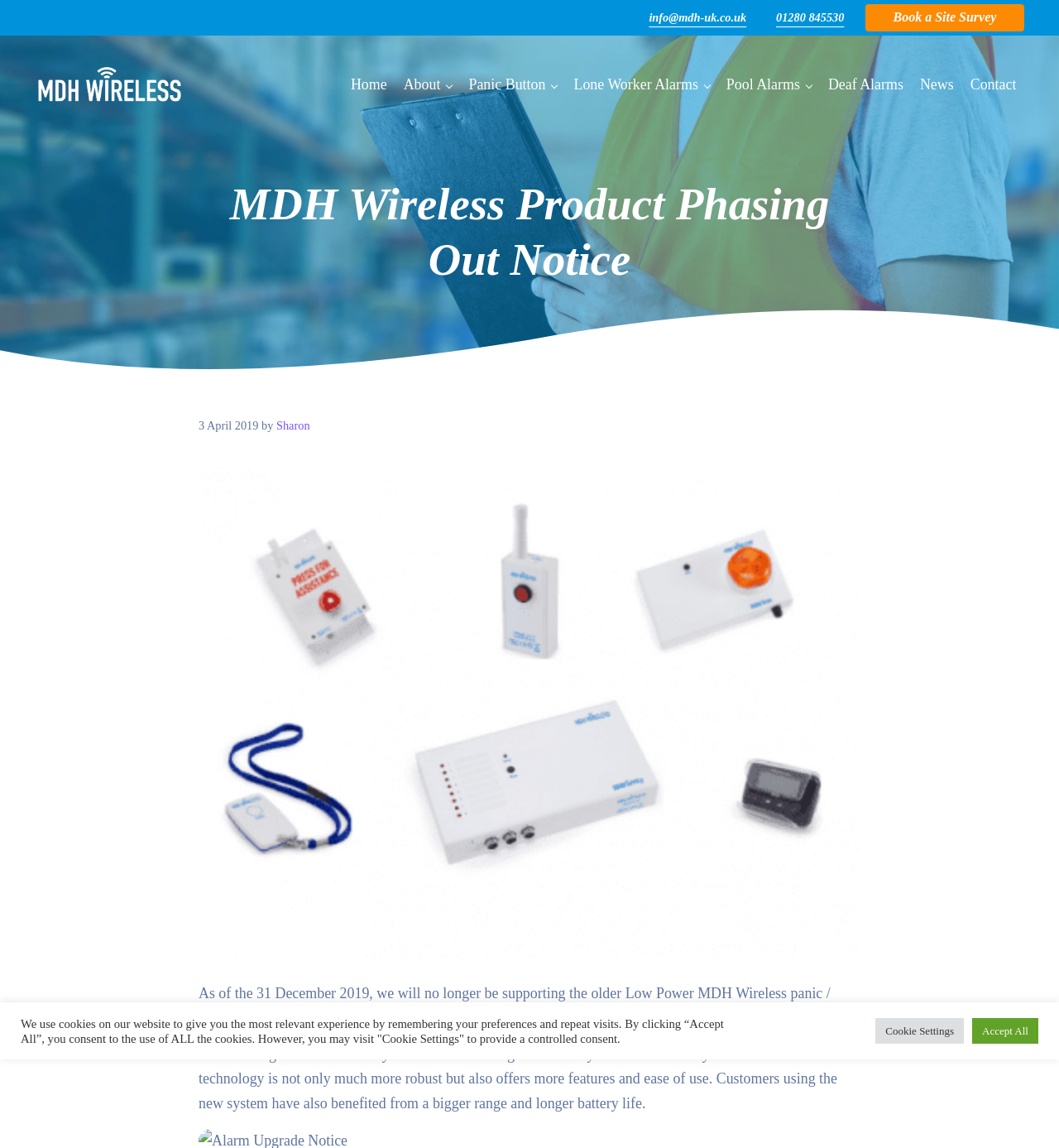Answer this question in one word or a short phrase: What is the purpose of the 'Book a Site Survey' link?

To book a site survey